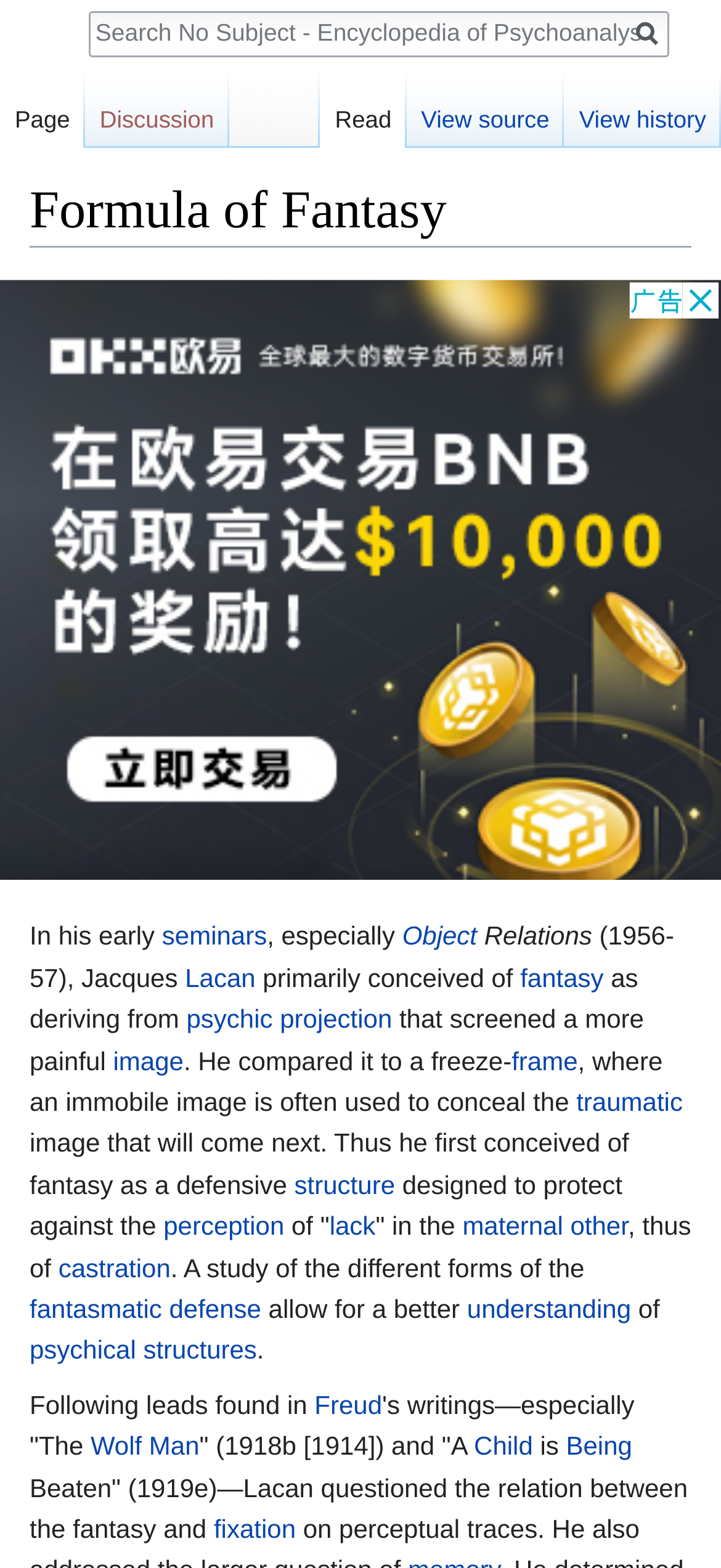Locate the bounding box coordinates of the segment that needs to be clicked to meet this instruction: "Go to the Lacan link".

[0.257, 0.614, 0.354, 0.633]